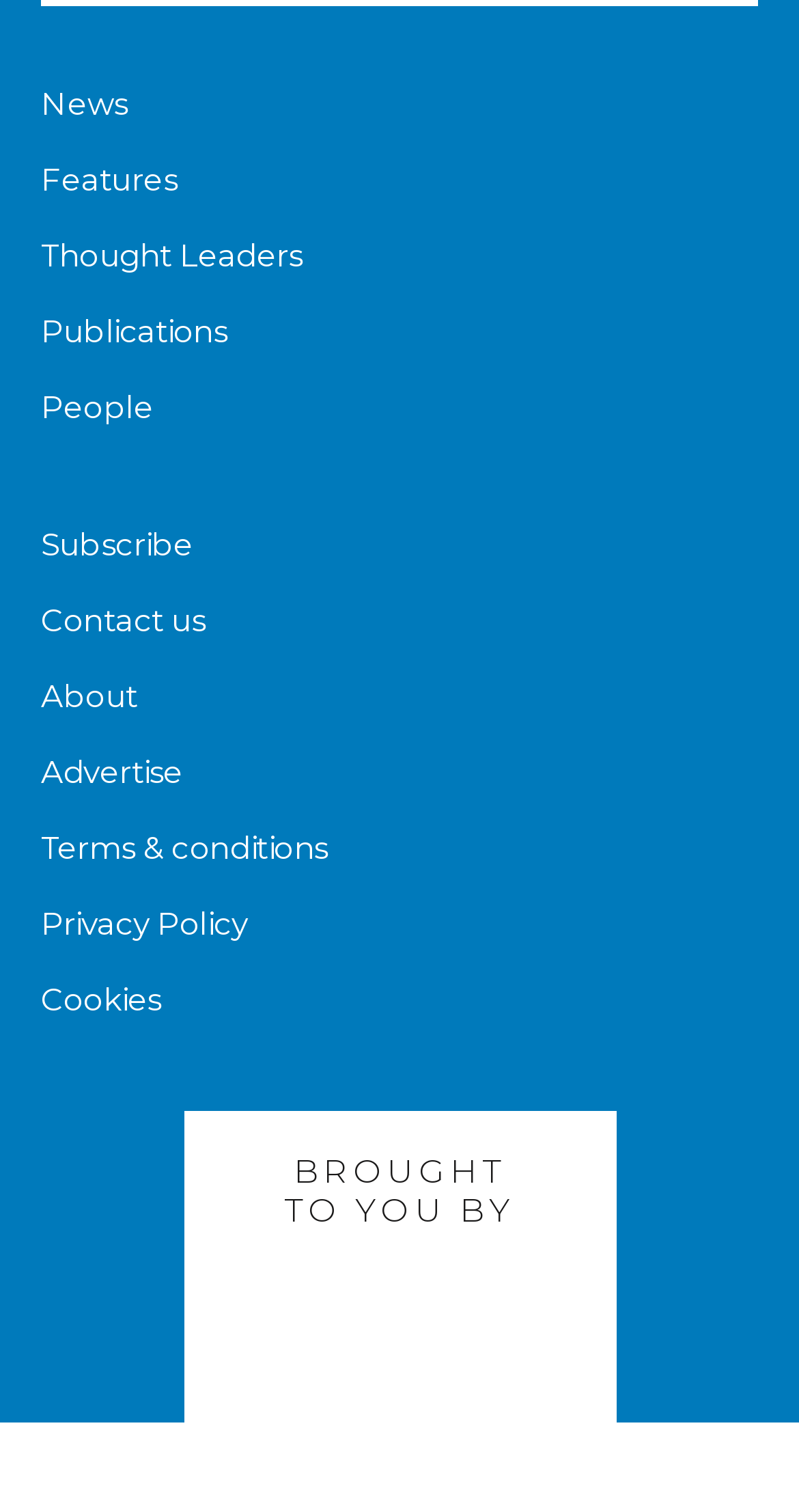How many links are in the top menu?
Using the visual information, answer the question in a single word or phrase.

11